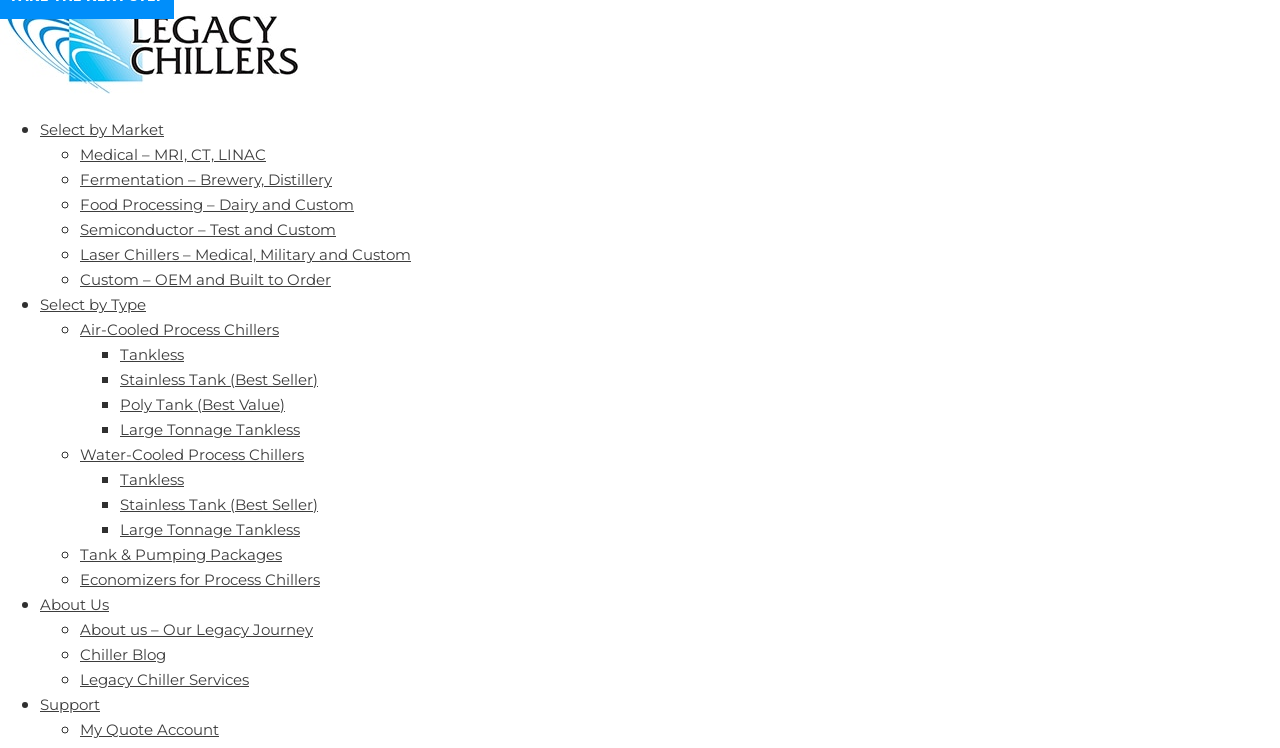Find and indicate the bounding box coordinates of the region you should select to follow the given instruction: "Select Medical – MRI, CT, LINAC".

[0.062, 0.194, 0.208, 0.219]